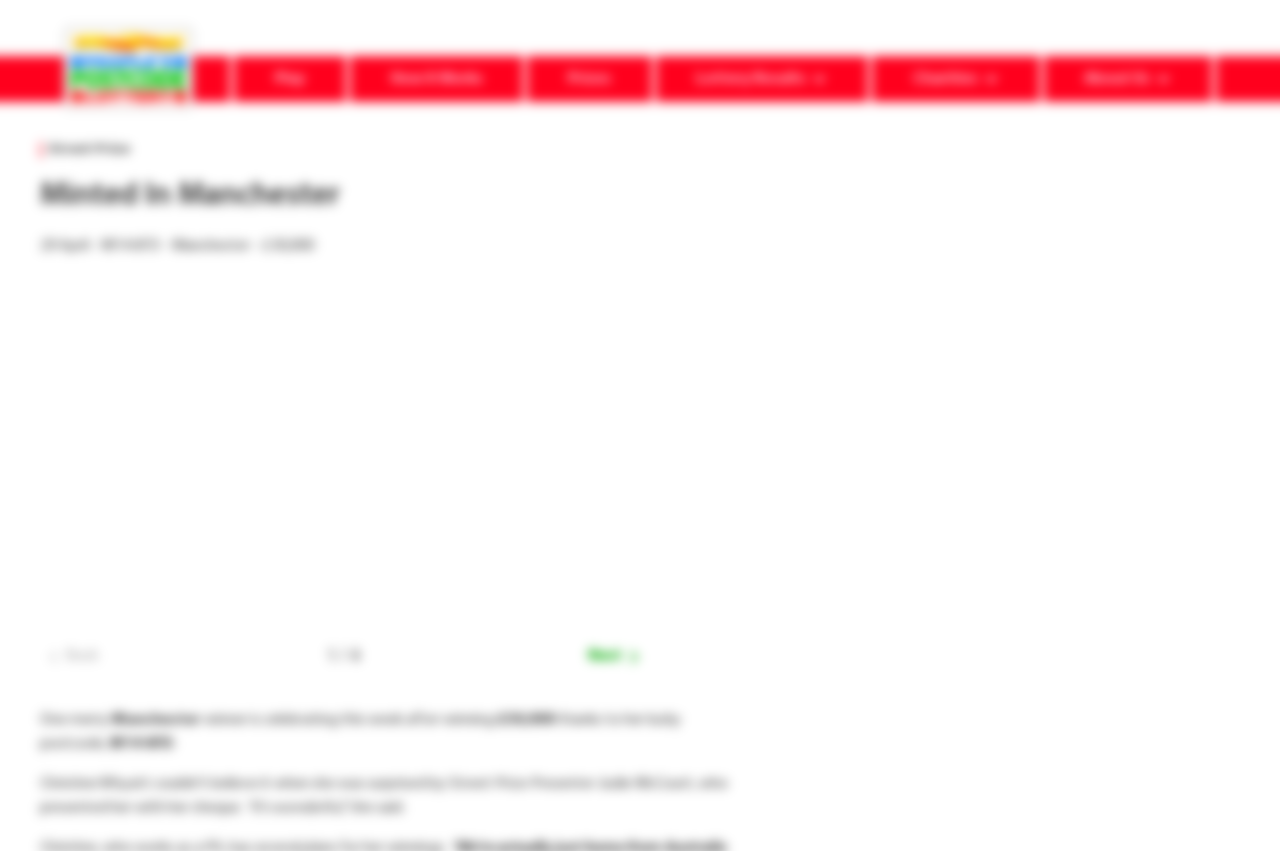Please provide a short answer using a single word or phrase for the question:
What is the prize amount won by the Manchester winner?

£30,000